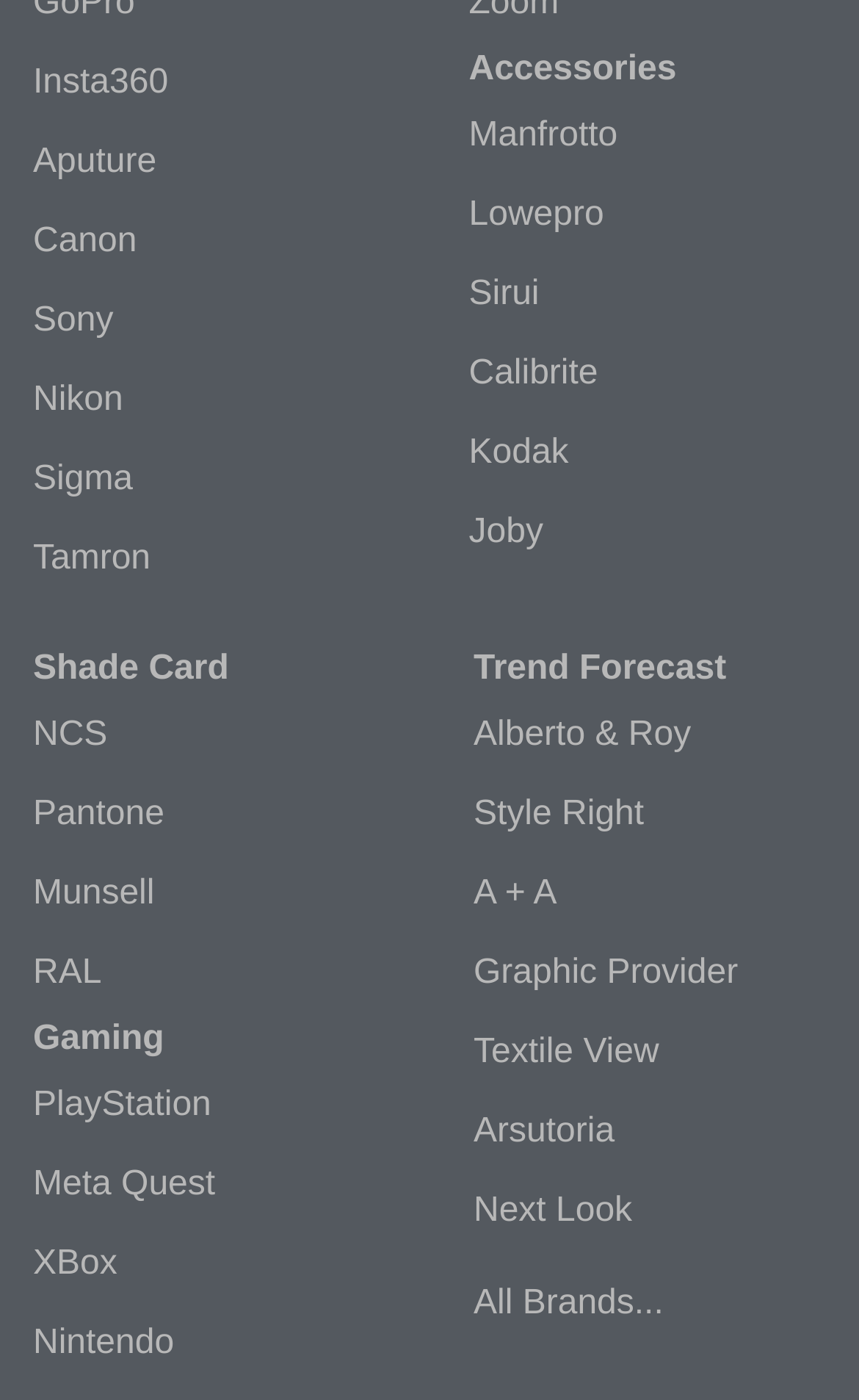Determine the bounding box coordinates for the area that should be clicked to carry out the following instruction: "See all brands".

[0.551, 0.918, 0.772, 0.944]